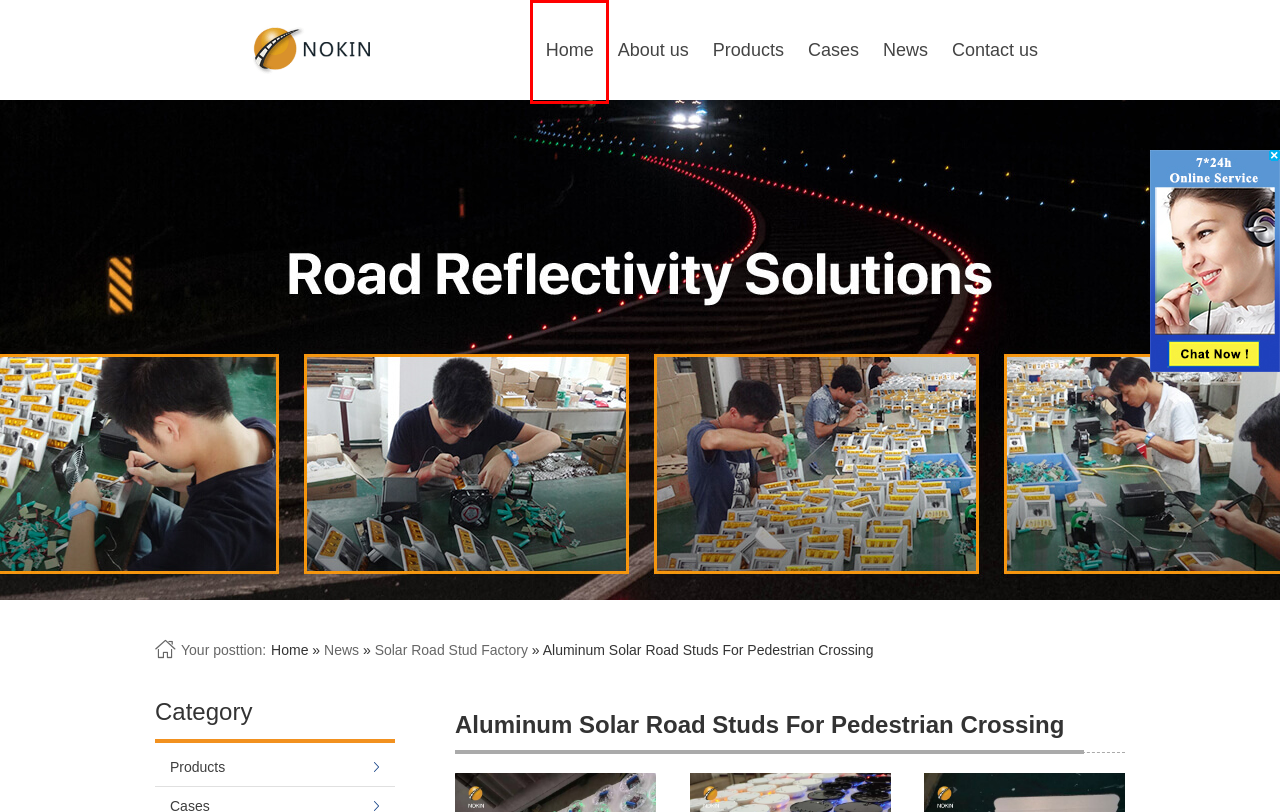You are given a screenshot of a webpage with a red rectangle bounding box around a UI element. Select the webpage description that best matches the new webpage after clicking the element in the bounding box. Here are the candidates:
A. Solar Road Studs Factory/Supplier/Manufacturer-Nokin Road Studs
B. Nokin solar road studs manufacturer--Nokin Road Studs
C. Solar Road Studs Hot Sale Expressway Lane Stud-Nokin Road Studs
D. Solar Road Studs Wholesale IP68 Cat Eyes-Nokin Road Studs
E. Ultra Thin Solar Road Studs Rate China-Nokin Road Studs
F. Nokin solar road studs factory-Nokin Road Studs
G. Products,solar road studs for sale,solar road stud lights for sale-Nokin Road Studs
H. Nokin solar road studs factory/supplier/manufacturer-Nokin Road Studs

A